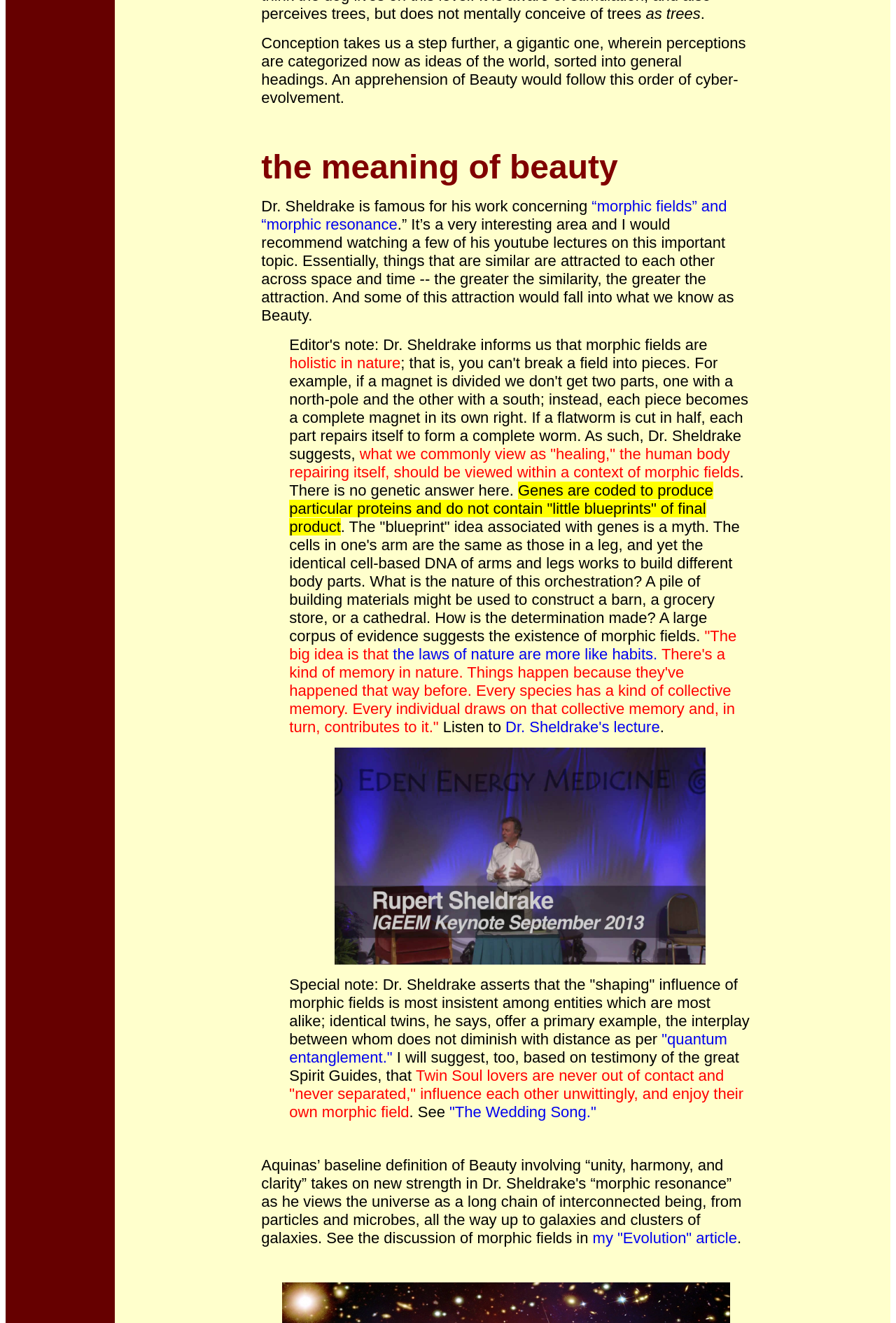Based on the image, give a detailed response to the question: What is the relationship between identical twins?

According to the text, Dr. Sheldrake asserts that identical twins offer a primary example of the influence of morphic fields, which suggests that they are connected in a way that does not diminish with distance.